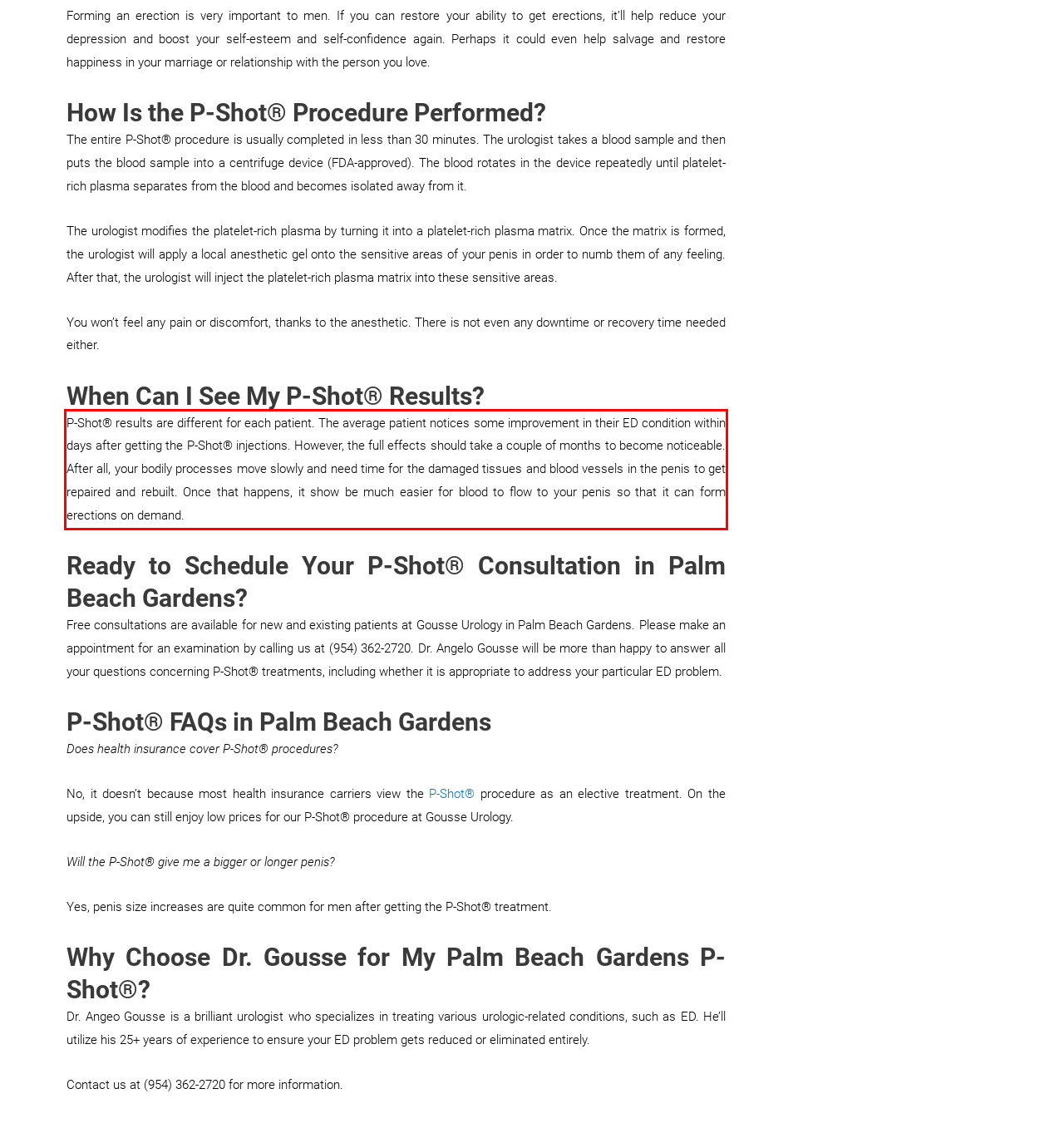Within the screenshot of a webpage, identify the red bounding box and perform OCR to capture the text content it contains.

P-Shot® results are different for each patient. The average patient notices some improvement in their ED condition within days after getting the P-Shot® injections. However, the full effects should take a couple of months to become noticeable. After all, your bodily processes move slowly and need time for the damaged tissues and blood vessels in the penis to get repaired and rebuilt. Once that happens, it show be much easier for blood to flow to your penis so that it can form erections on demand.